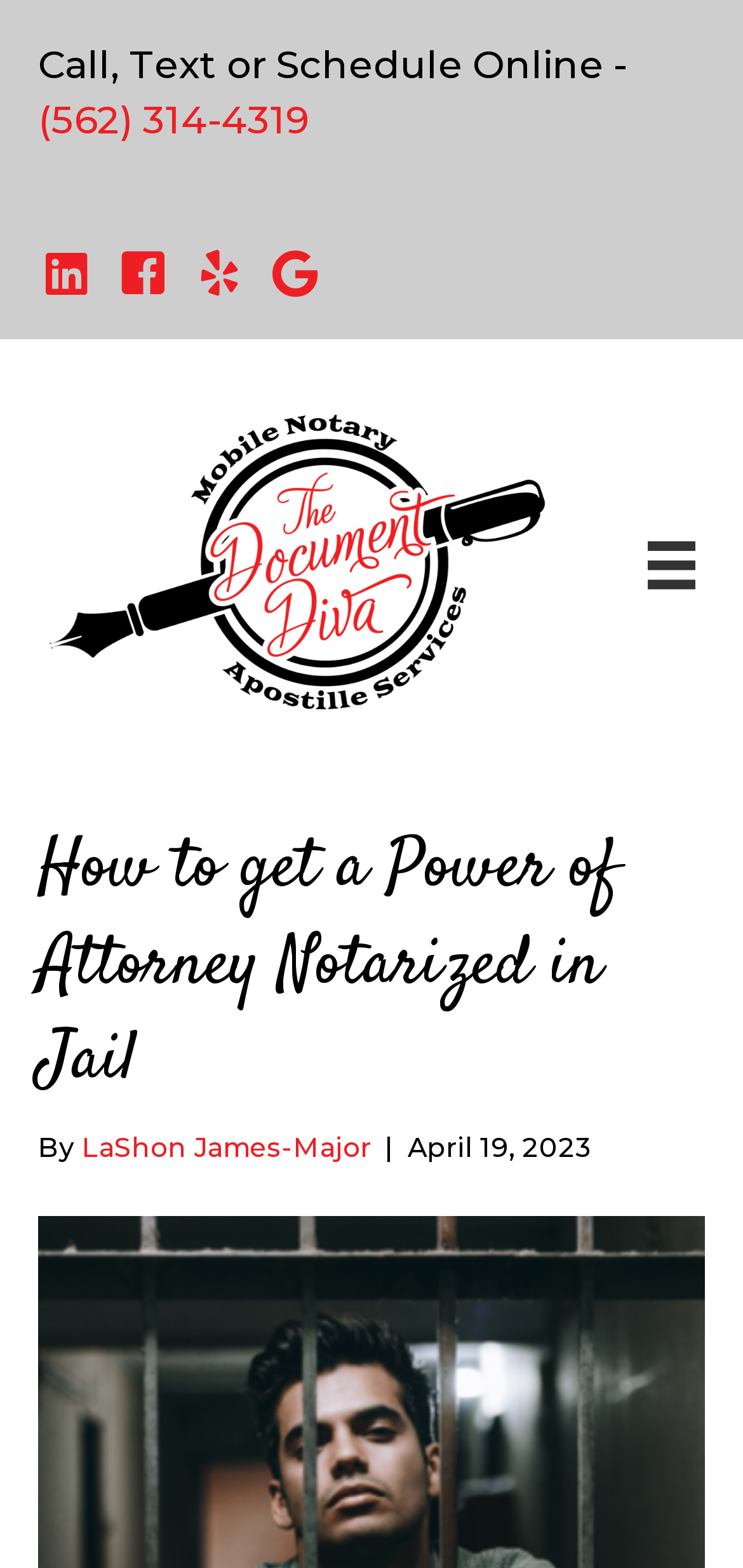Respond to the question with just a single word or phrase: 
How many social media buttons are there?

4